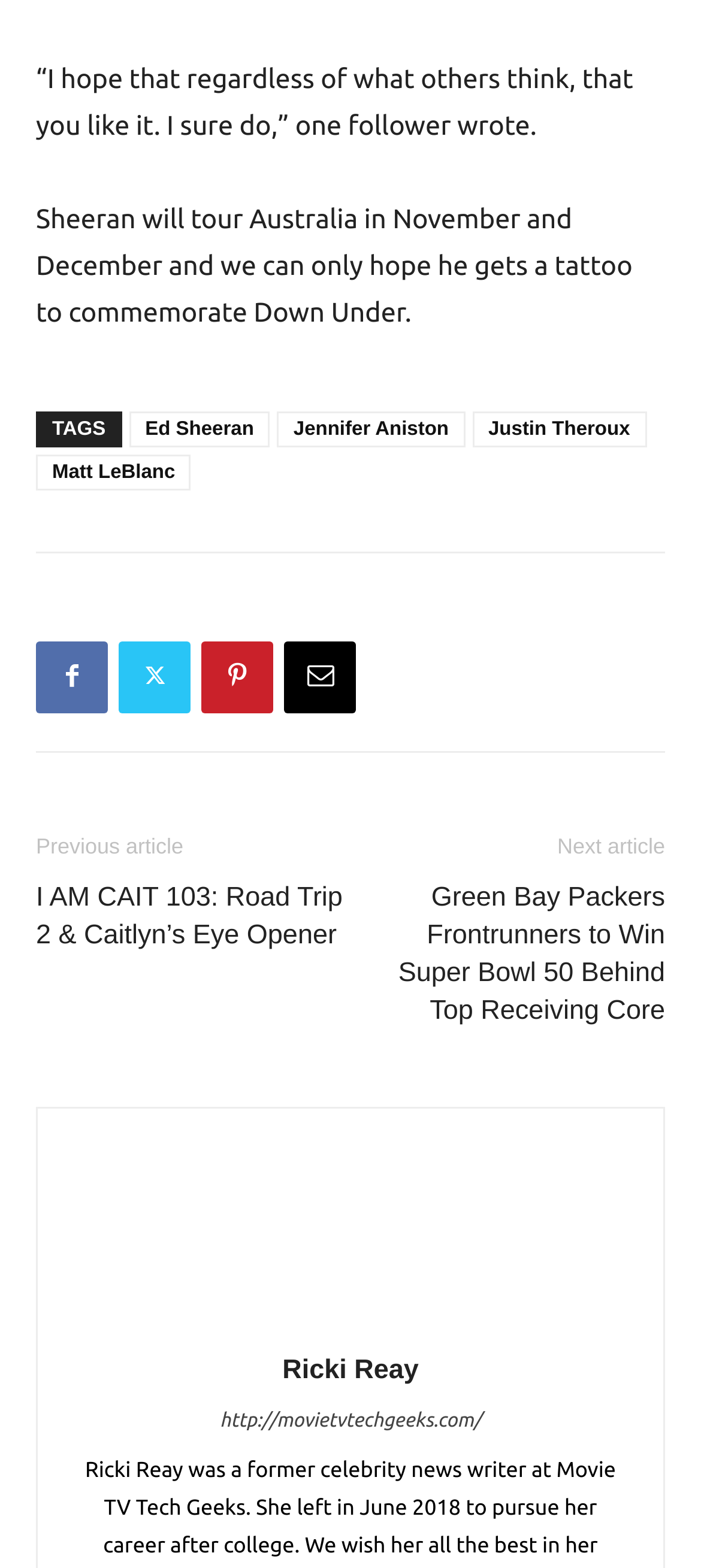Please determine the bounding box coordinates for the UI element described here. Use the format (top-left x, top-left y, bottom-right x, bottom-right y) with values bounded between 0 and 1: Matt LeBlanc

[0.051, 0.29, 0.273, 0.313]